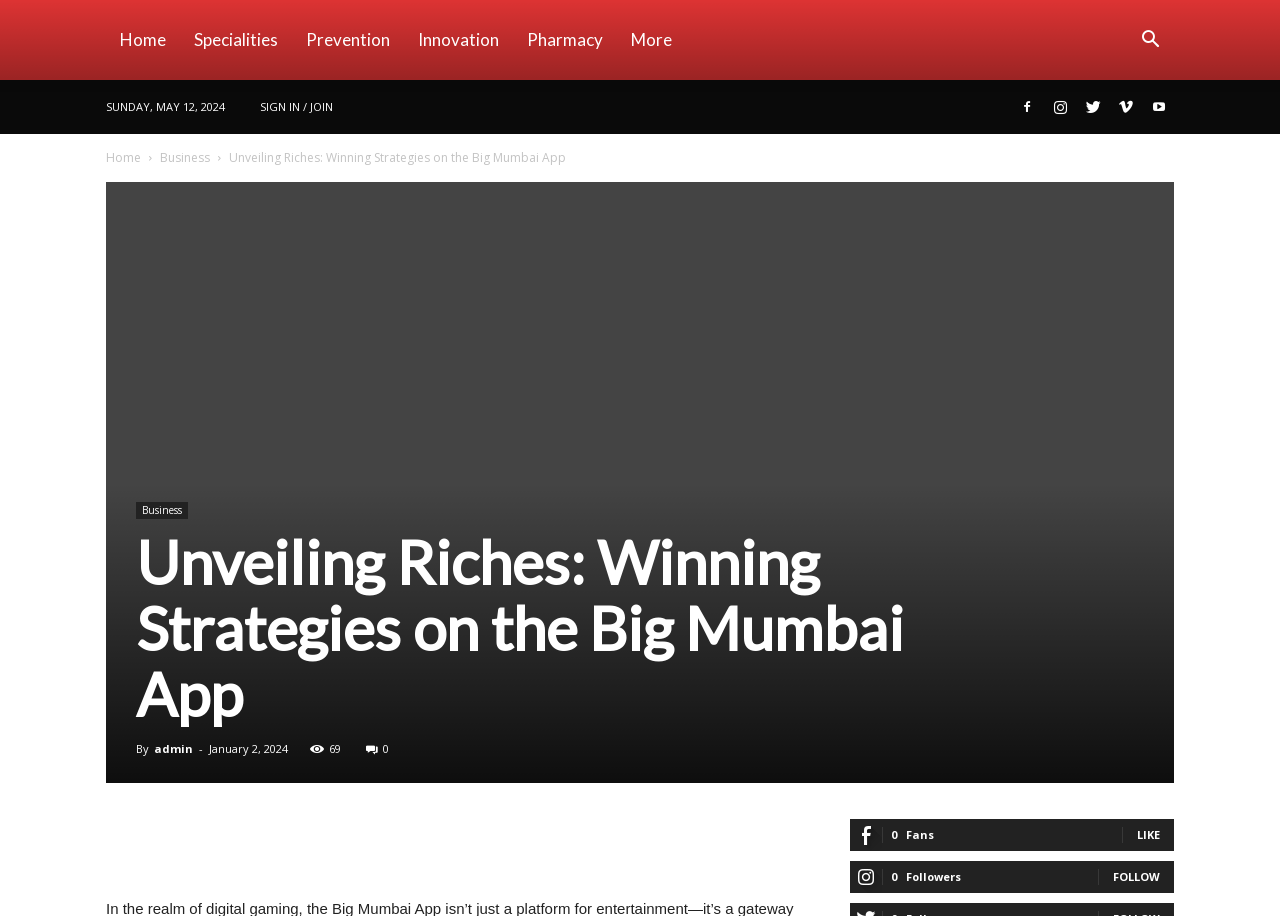Determine the bounding box coordinates for the area that needs to be clicked to fulfill this task: "Click on the Home link". The coordinates must be given as four float numbers between 0 and 1, i.e., [left, top, right, bottom].

[0.083, 0.0, 0.141, 0.087]